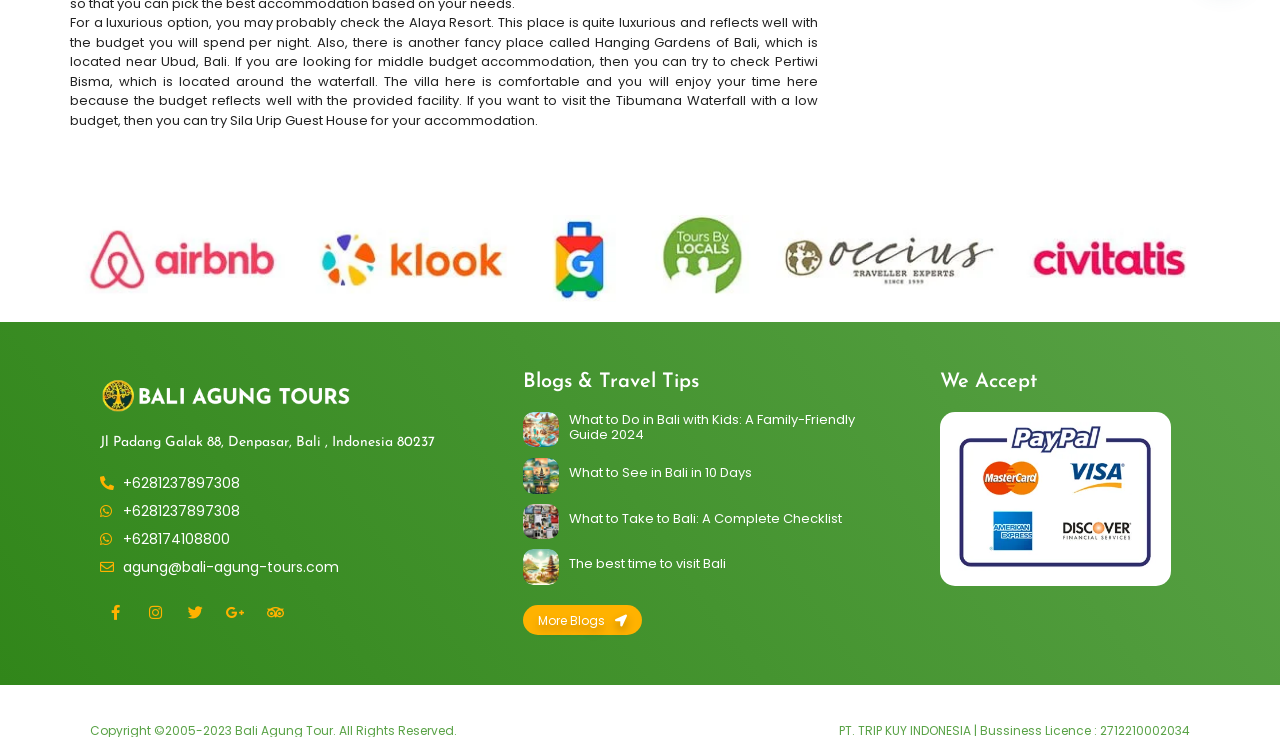Determine the bounding box for the UI element as described: "Contact Us". The coordinates should be represented as four float numbers between 0 and 1, formatted as [left, top, right, bottom].

None